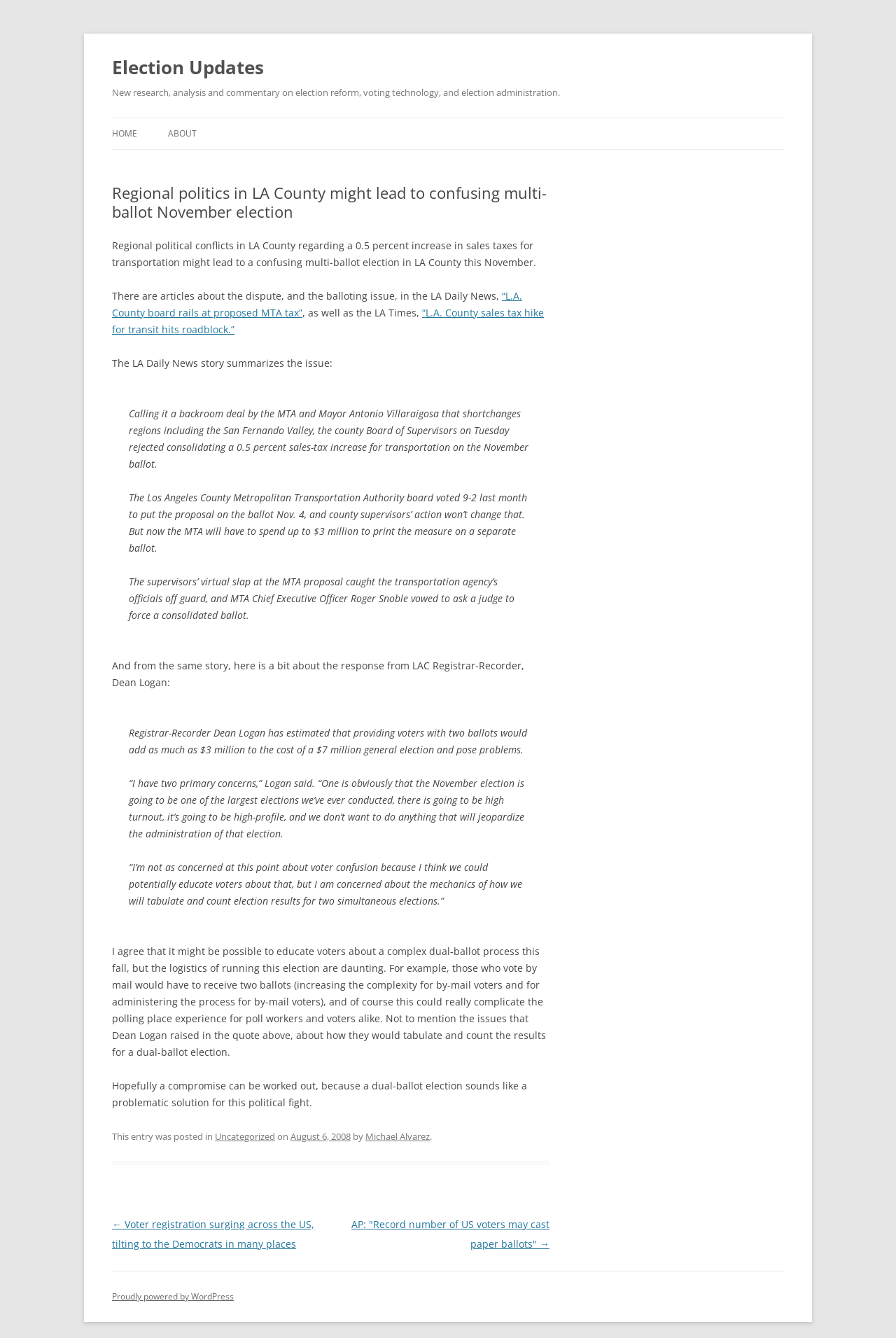Extract the bounding box coordinates for the UI element described as: "August 6, 2008".

[0.324, 0.845, 0.391, 0.854]